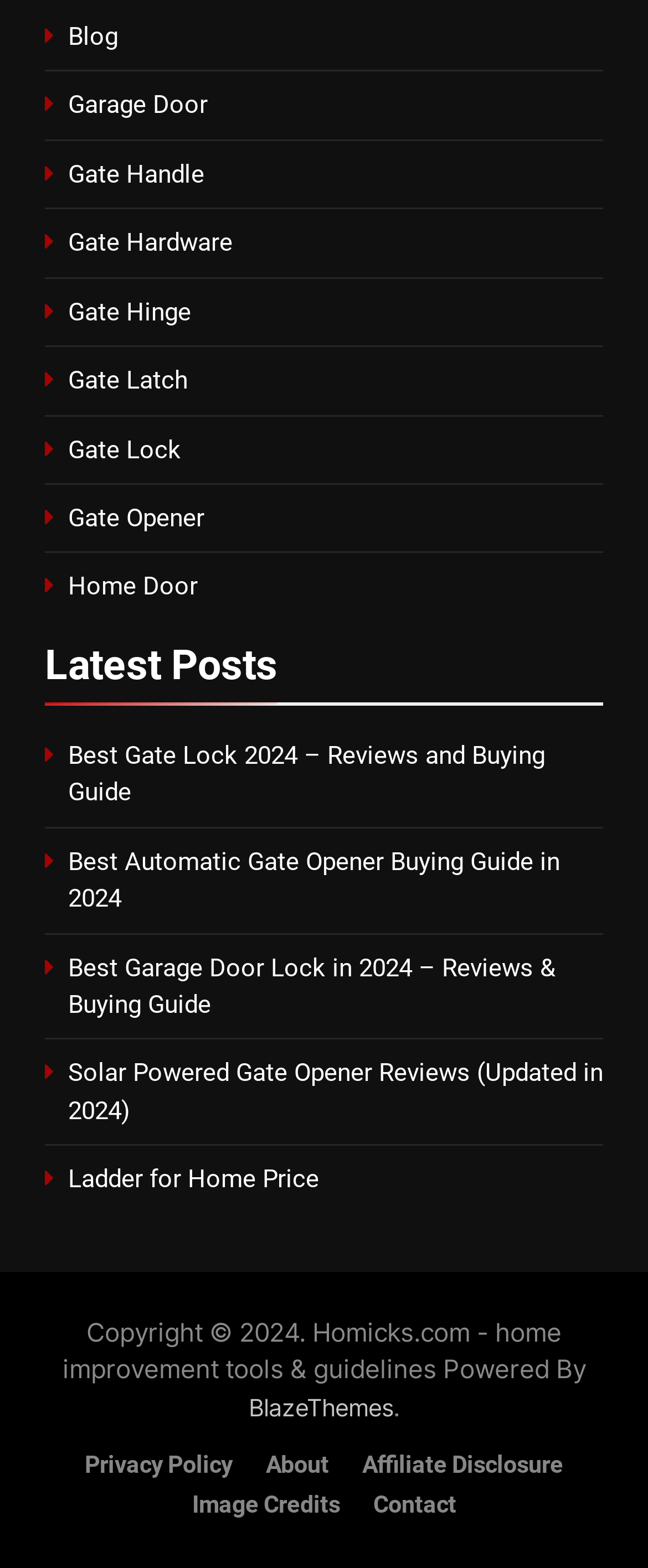Identify and provide the bounding box coordinates of the UI element described: "BlazeThemes". The coordinates should be formatted as [left, top, right, bottom], with each number being a float between 0 and 1.

[0.383, 0.889, 0.606, 0.907]